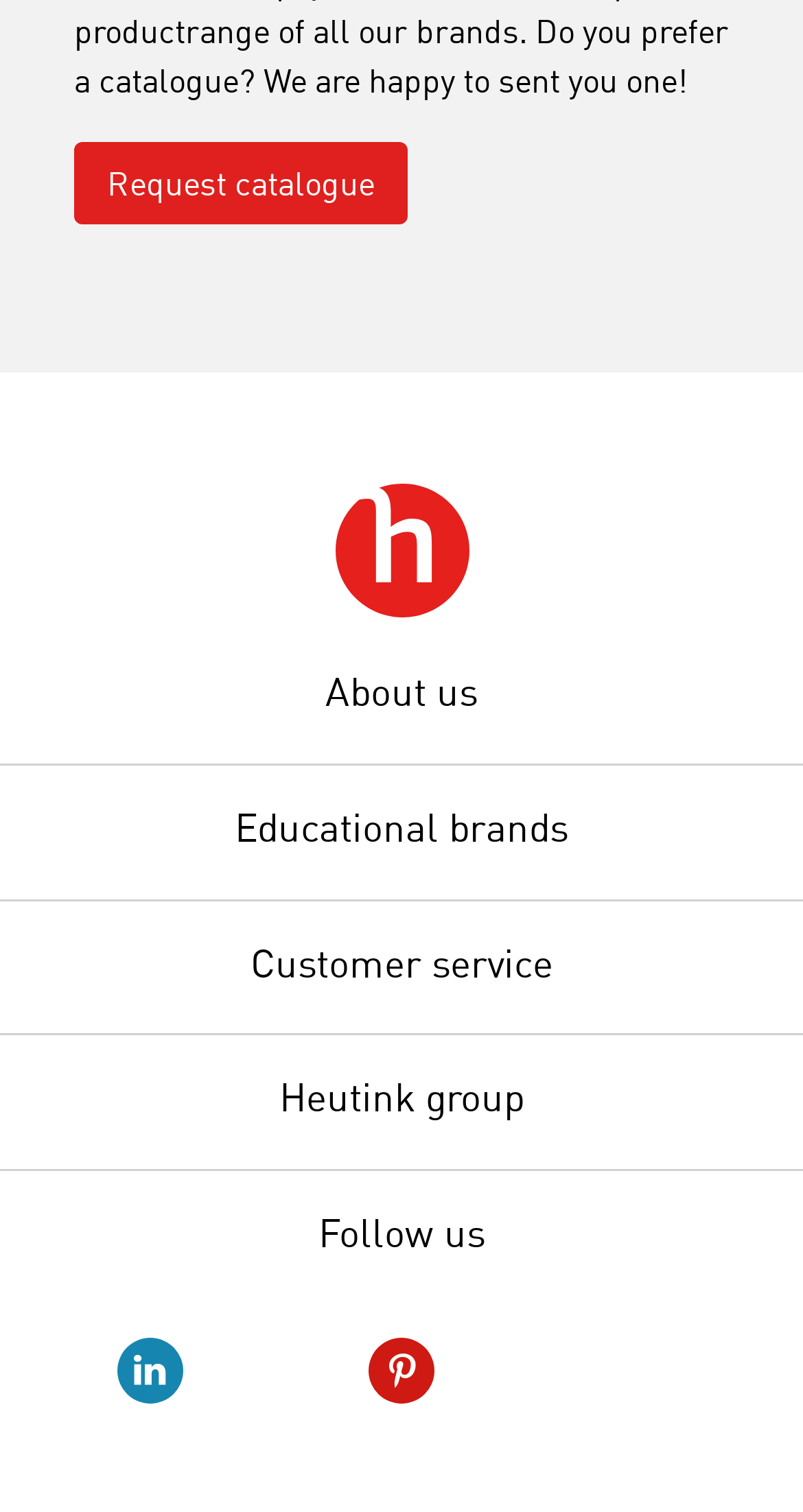What is the second educational brand link?
Refer to the image and answer the question using a single word or phrase.

Educational brands